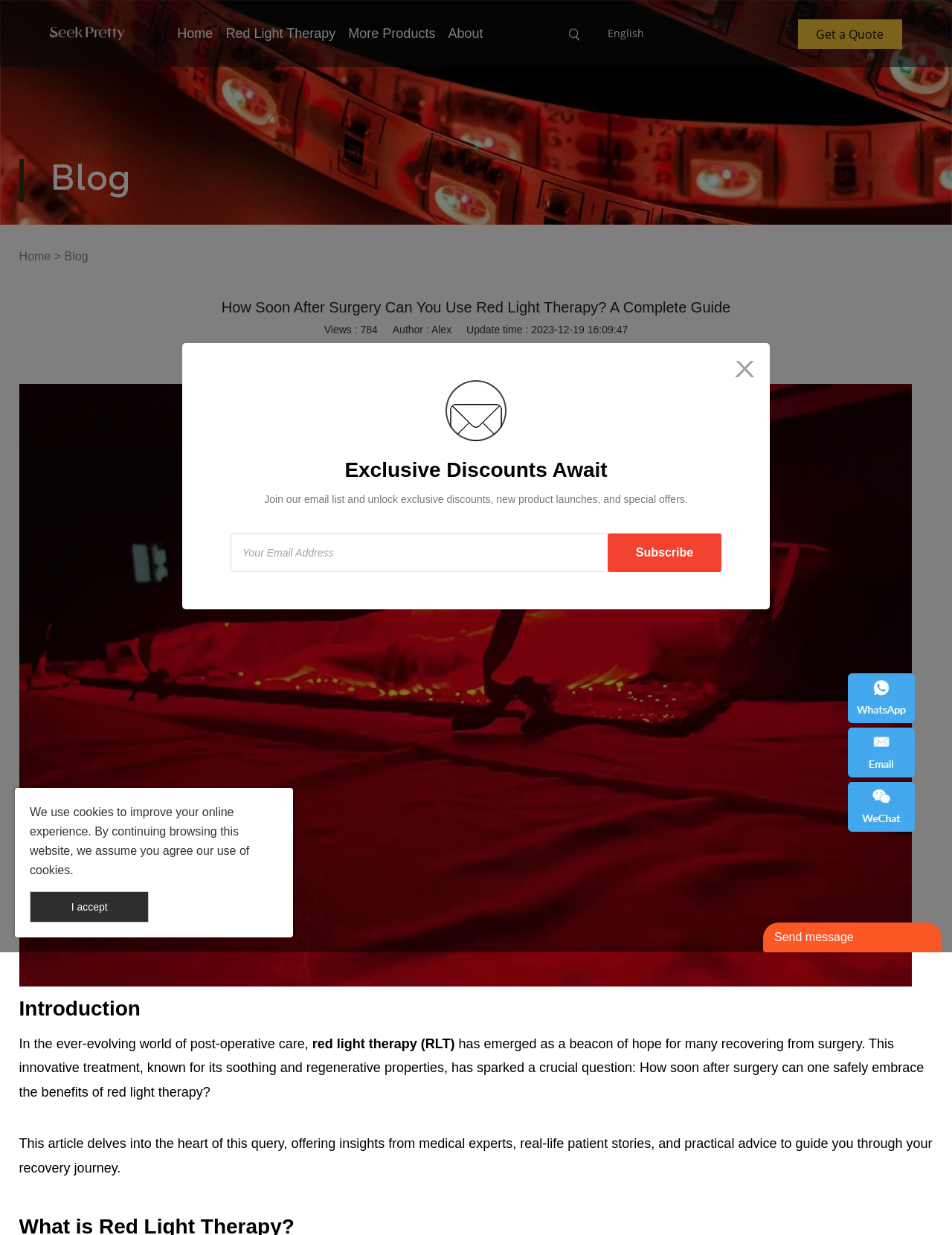Identify the bounding box coordinates of the region I need to click to complete this instruction: "Click the 'Subscribe' button".

[0.638, 0.432, 0.758, 0.463]